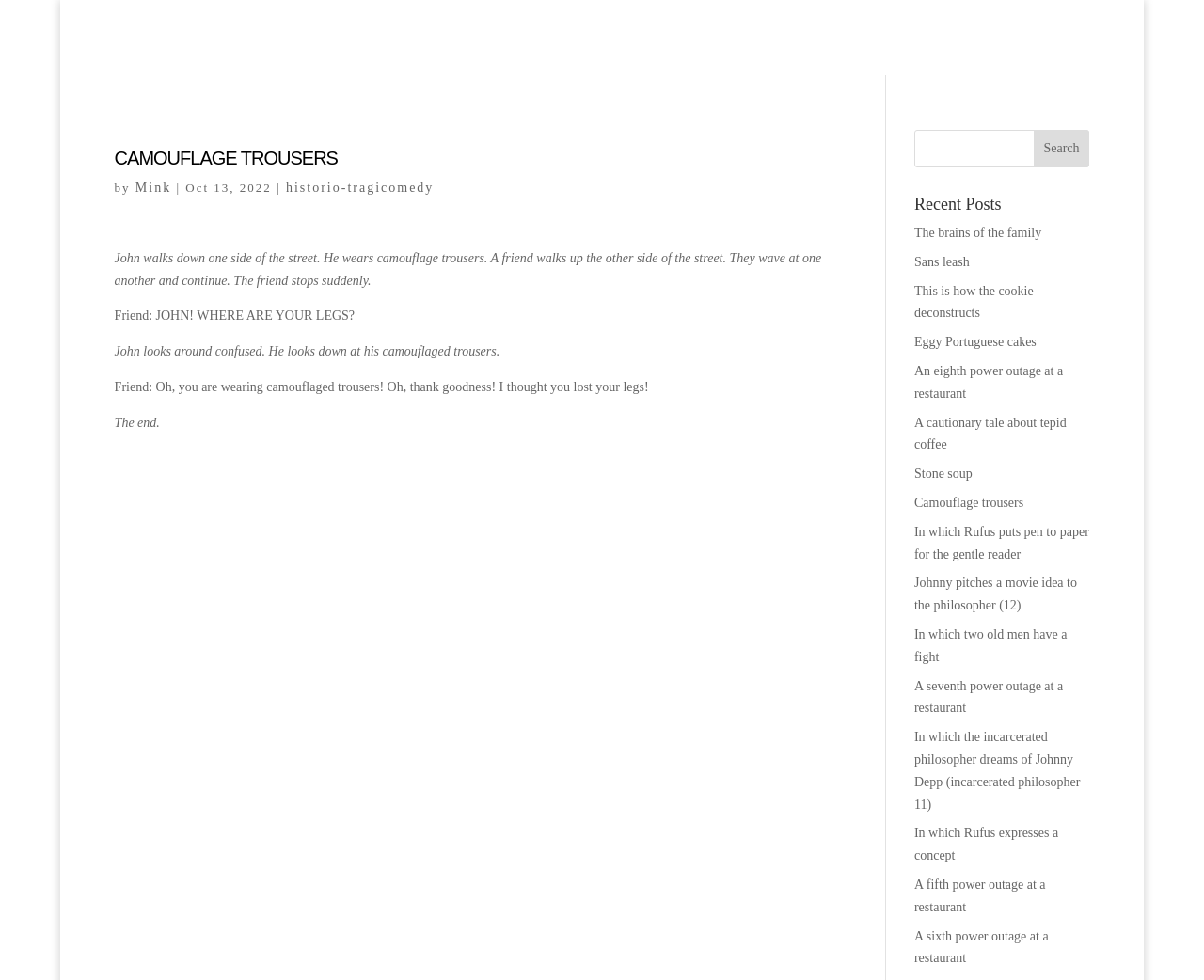Highlight the bounding box coordinates of the element you need to click to perform the following instruction: "Click on 'CAMOUFLAGE TROUSERS'."

[0.095, 0.152, 0.691, 0.18]